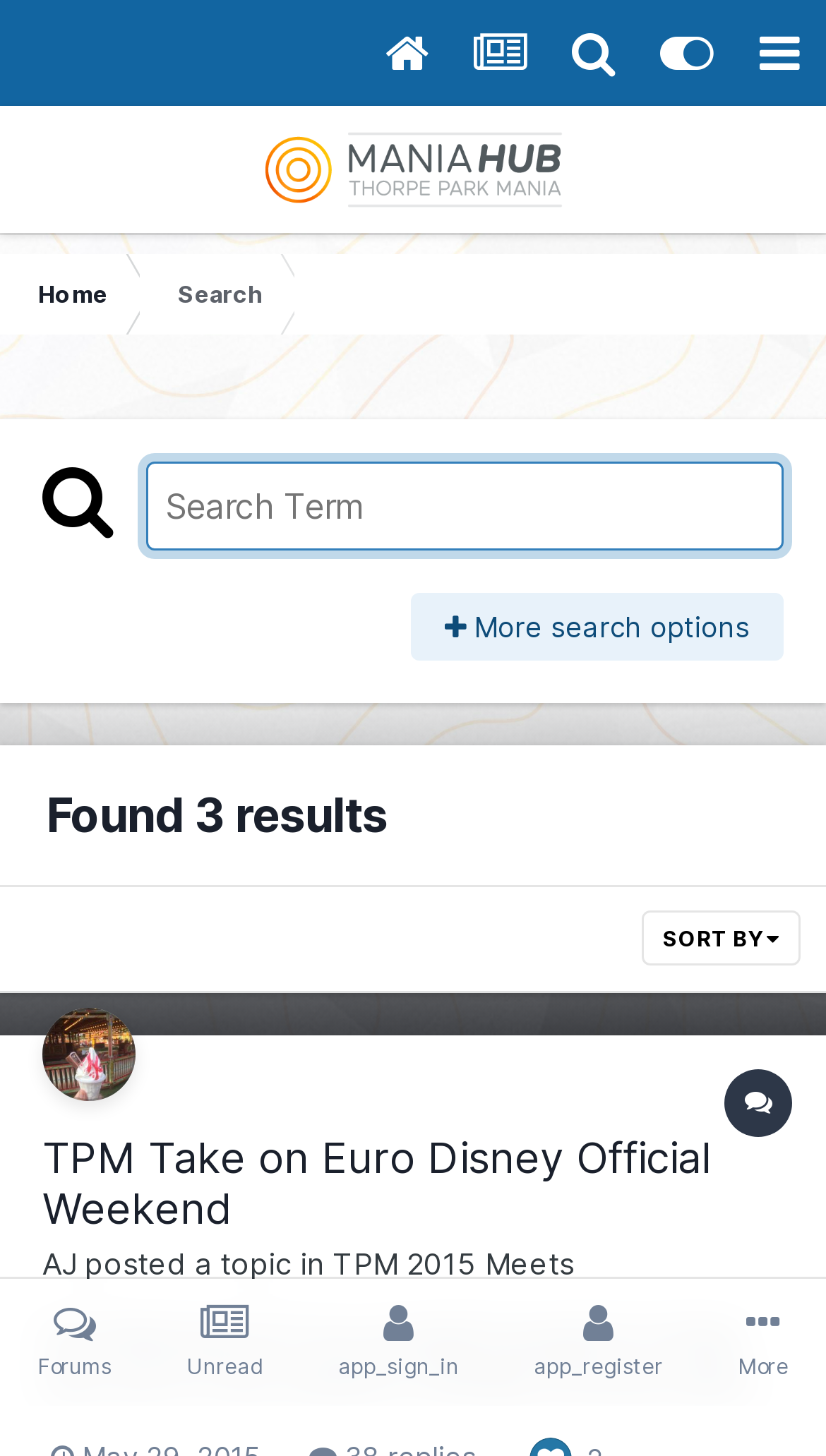Give a short answer using one word or phrase for the question:
What is the username of the user who posted the first topic?

AJ